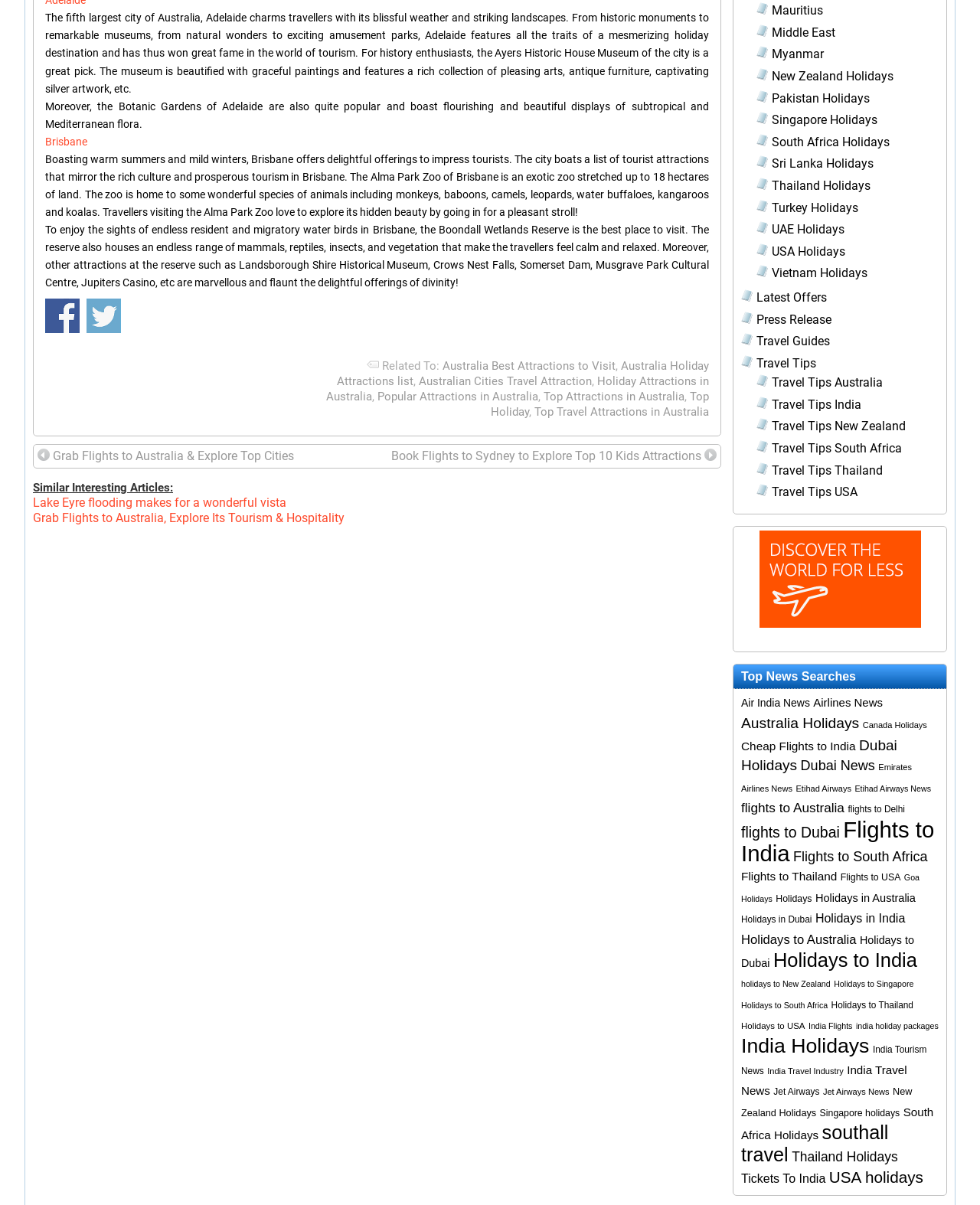What is the name of the zoo mentioned in the text?
Refer to the image and provide a concise answer in one word or phrase.

Alma Park Zoo